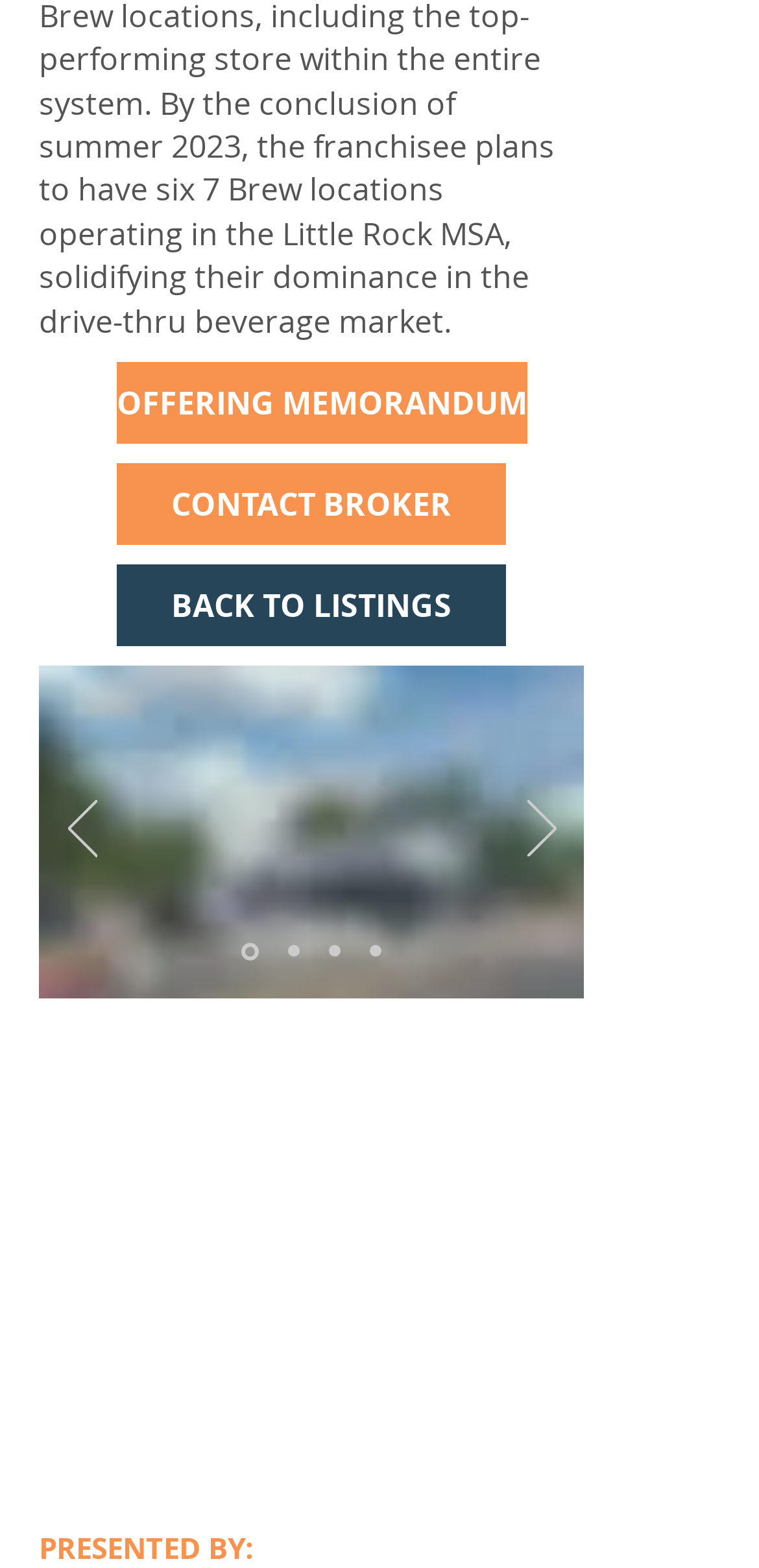Answer succinctly with a single word or phrase:
How many slides are available in the Slideshow?

4